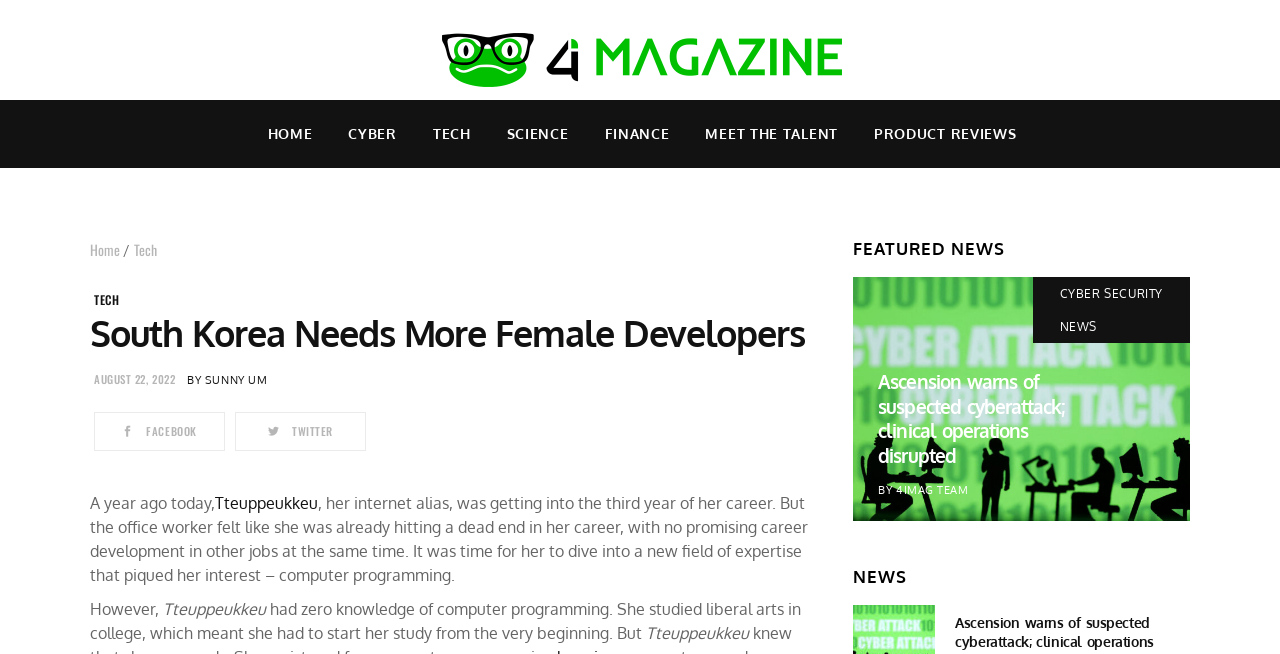Consider the image and give a detailed and elaborate answer to the question: 
What is the name of the website?

I determined the name of the website by looking at the root element 'South Korea Needs More Female Developers' which is focused, indicating it's the main title of the webpage.